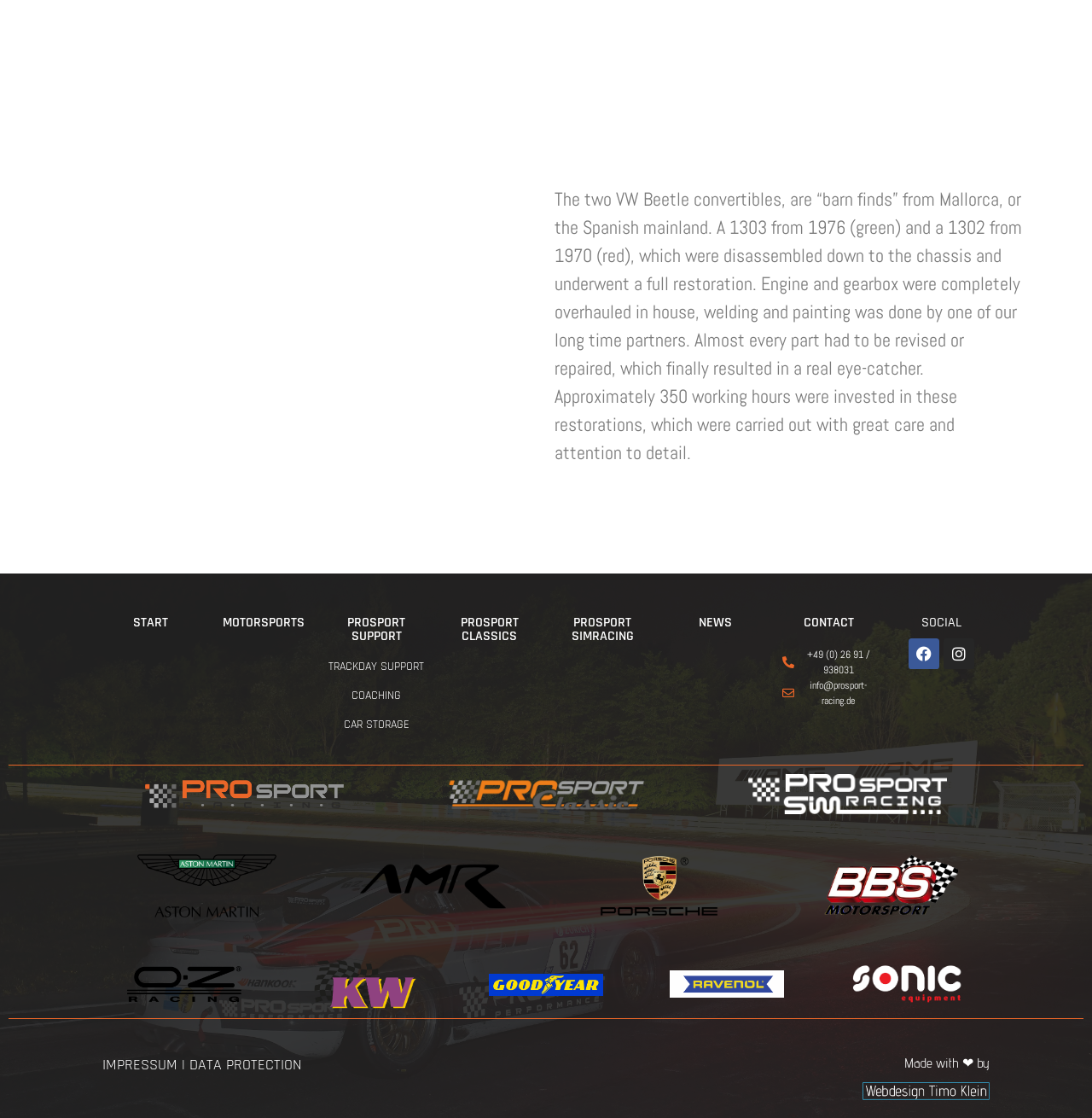What is the phone number provided on the webpage?
Based on the image, answer the question in a detailed manner.

The phone number is provided in the StaticText element with ID 729, which is '+49 (0) 26 91 / 938031'.